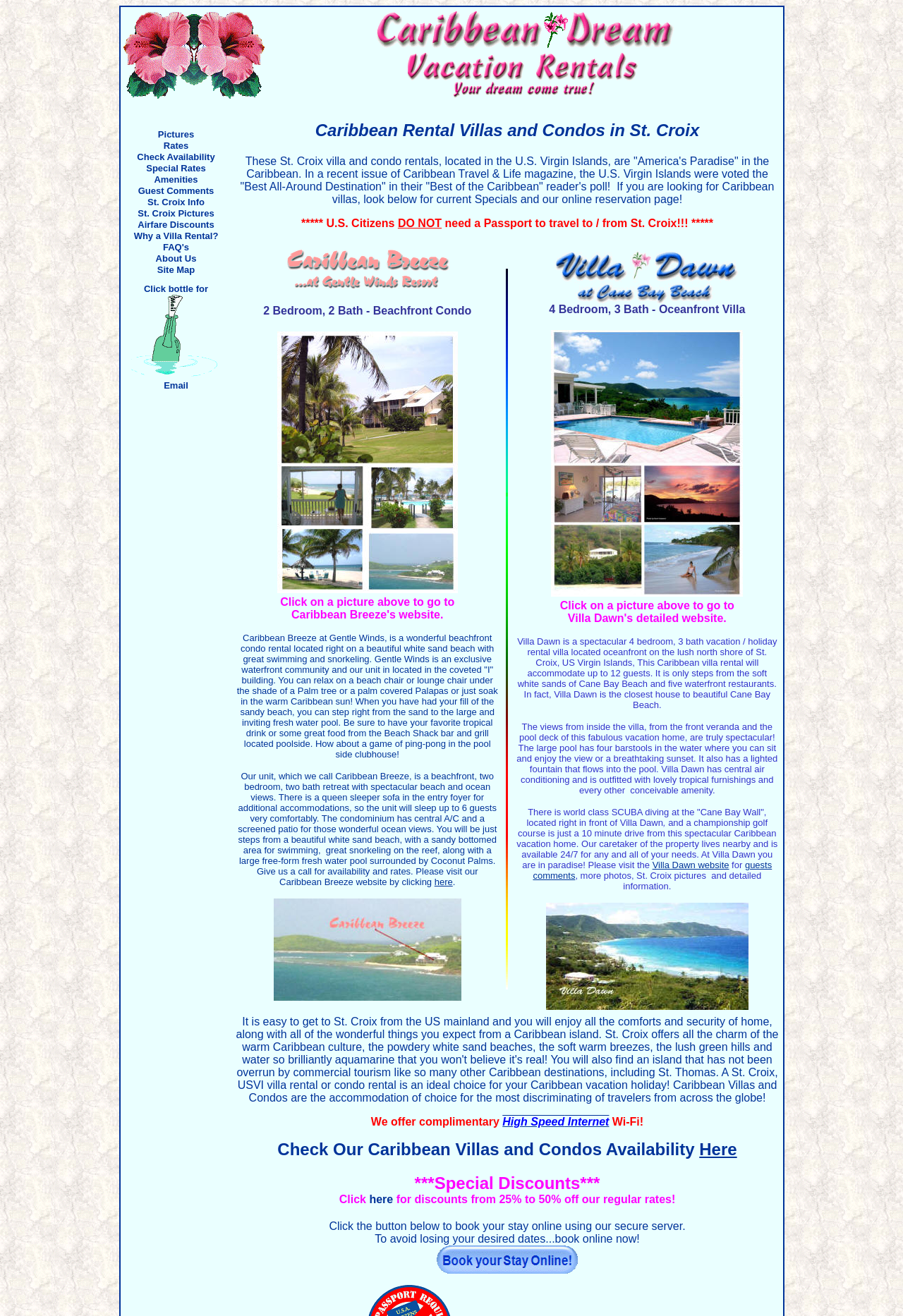Determine the bounding box coordinates of the element that should be clicked to execute the following command: "Book your stay online".

[0.484, 0.96, 0.64, 0.97]